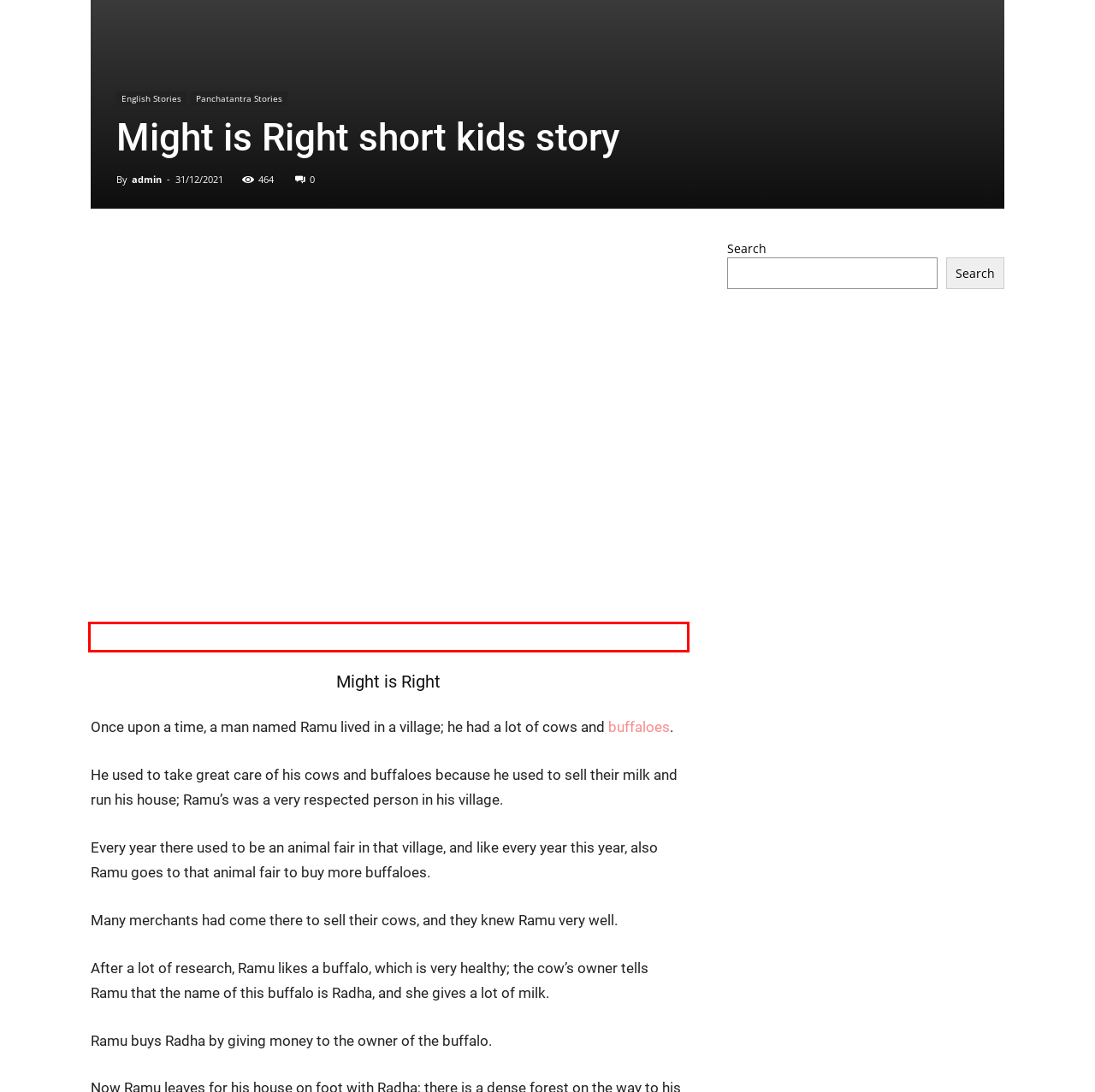Given a screenshot of a webpage containing a red rectangle bounding box, extract and provide the text content found within the red bounding box.

Once upon a time, a man named Ramu lived in a village; he had a lot of cows and buffaloes.